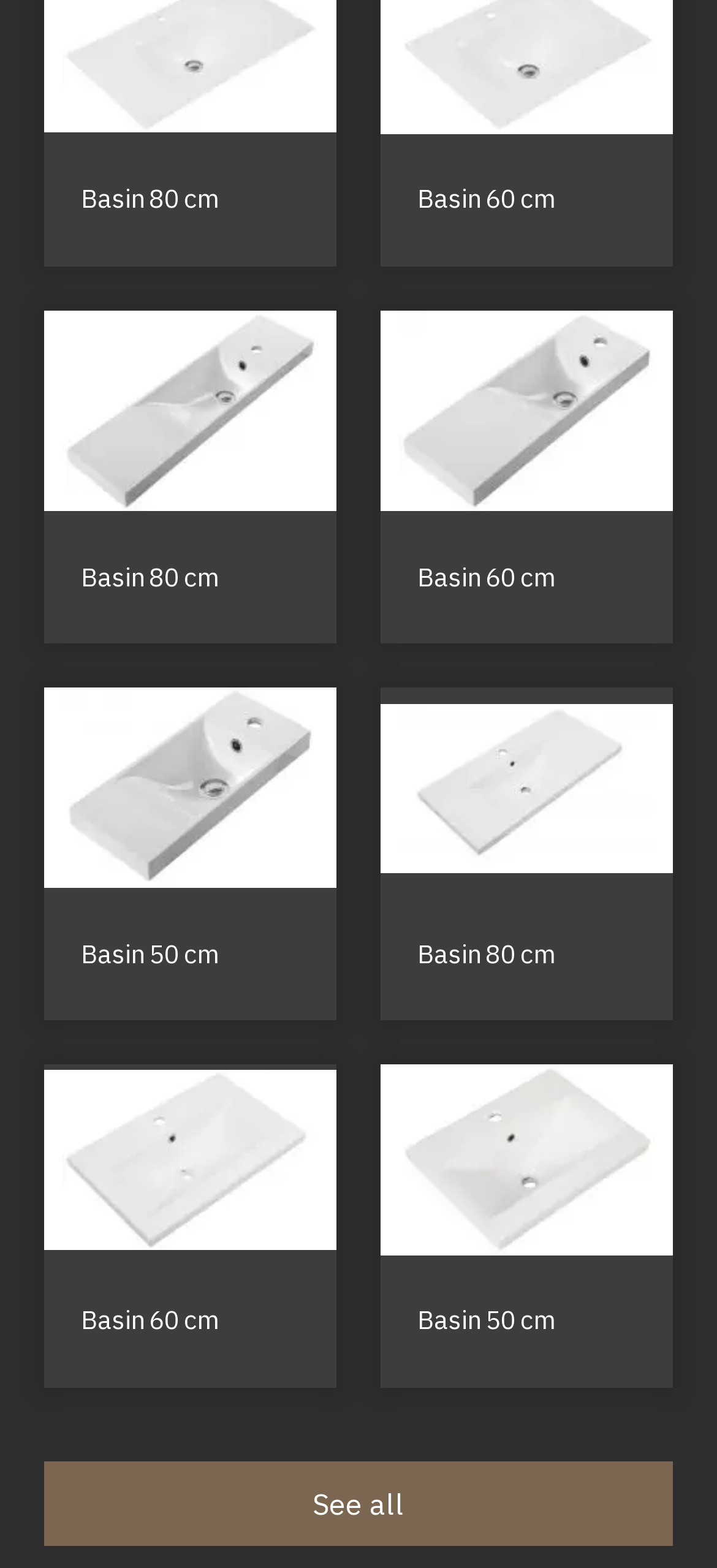From the element description Basin 60 cm, predict the bounding box coordinates of the UI element. The coordinates must be specified in the format (top-left x, top-left y, bottom-right x, bottom-right y) and should be within the 0 to 1 range.

[0.5, 0.198, 0.969, 0.411]